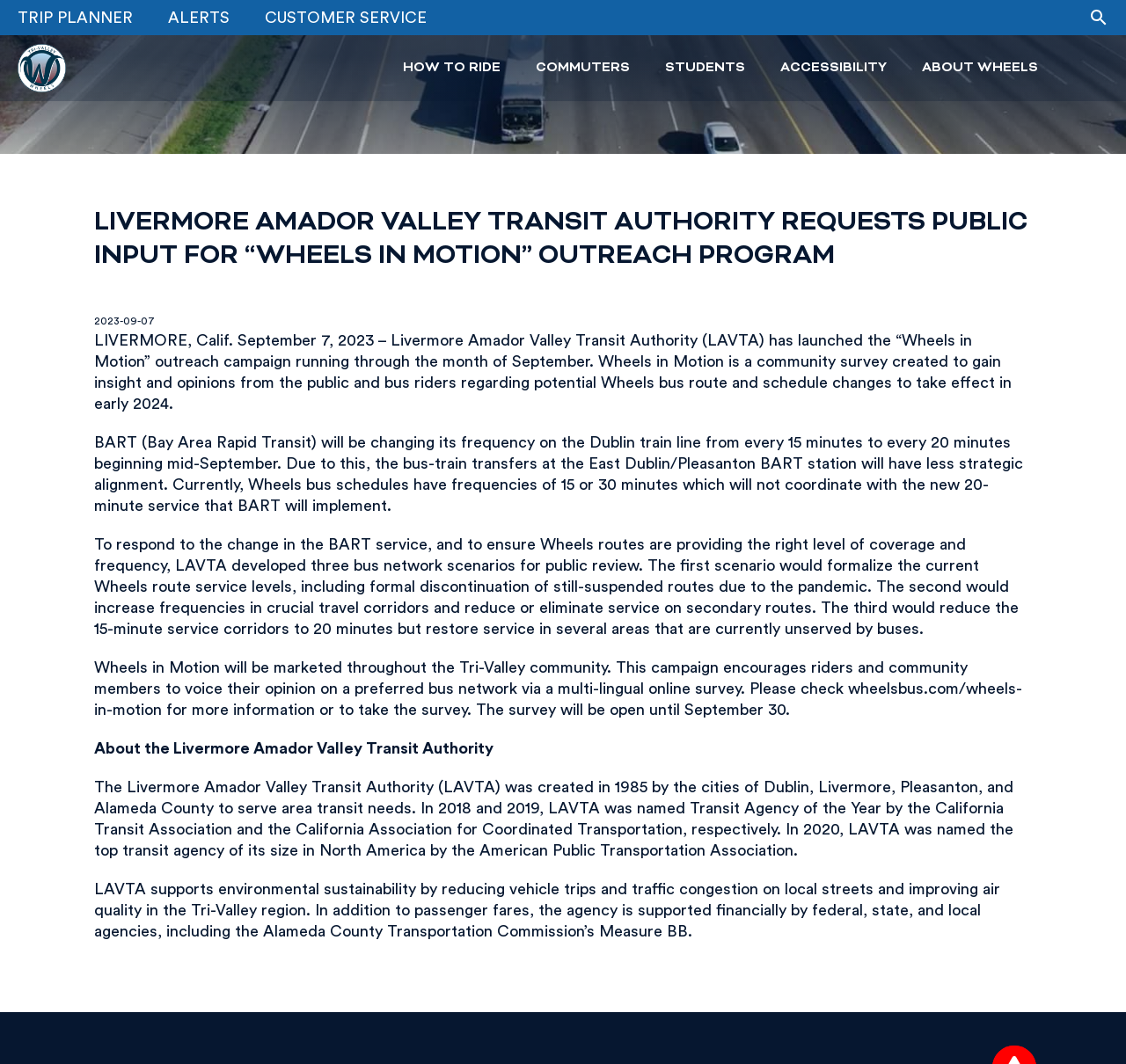Determine the bounding box of the UI component based on this description: "How to ride". The bounding box coordinates should be four float values between 0 and 1, i.e., [left, top, right, bottom].

[0.342, 0.033, 0.46, 0.095]